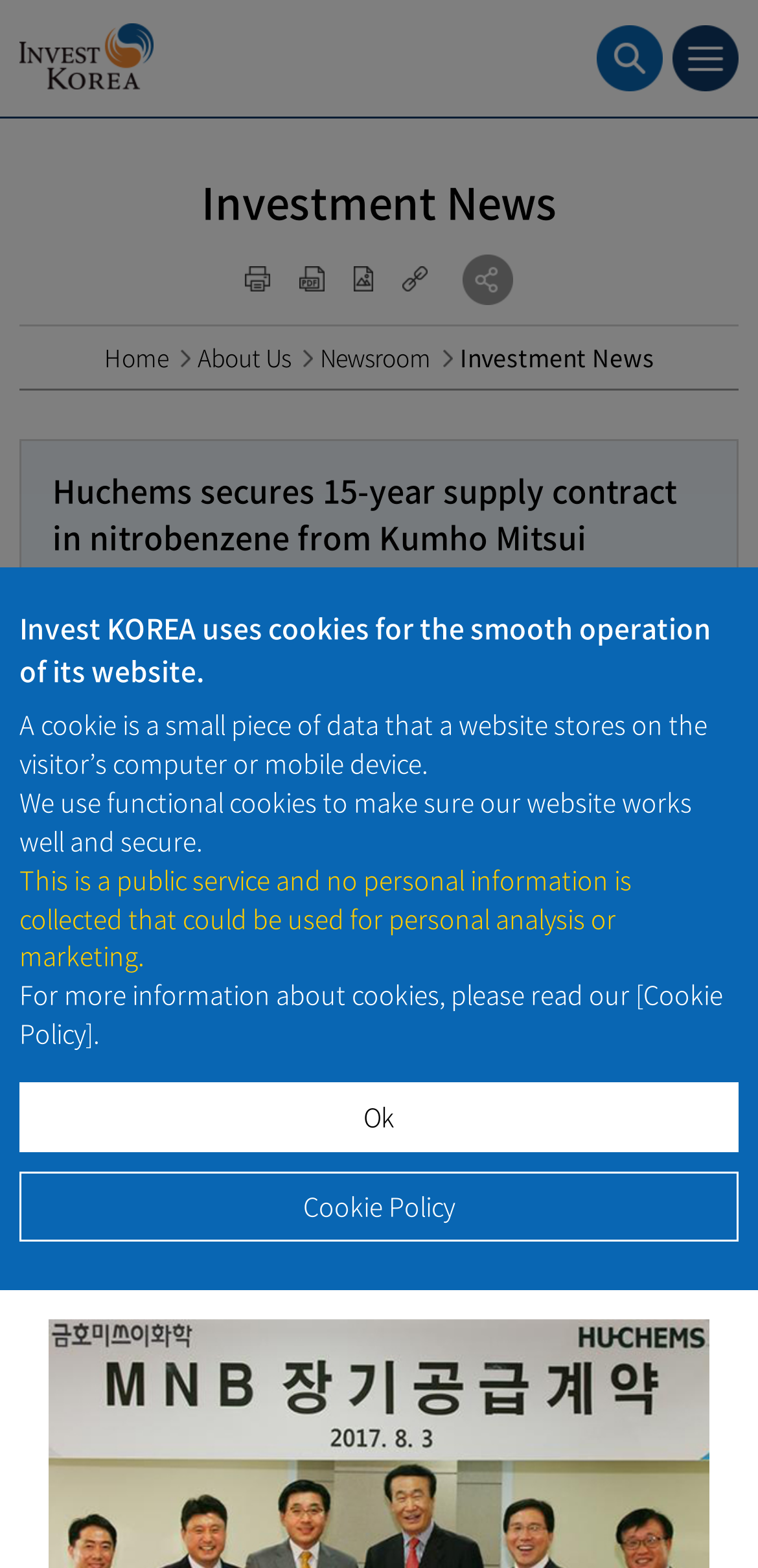Please specify the bounding box coordinates of the clickable region necessary for completing the following instruction: "Click the Invest KOREA link". The coordinates must consist of four float numbers between 0 and 1, i.e., [left, top, right, bottom].

[0.026, 0.015, 0.203, 0.057]